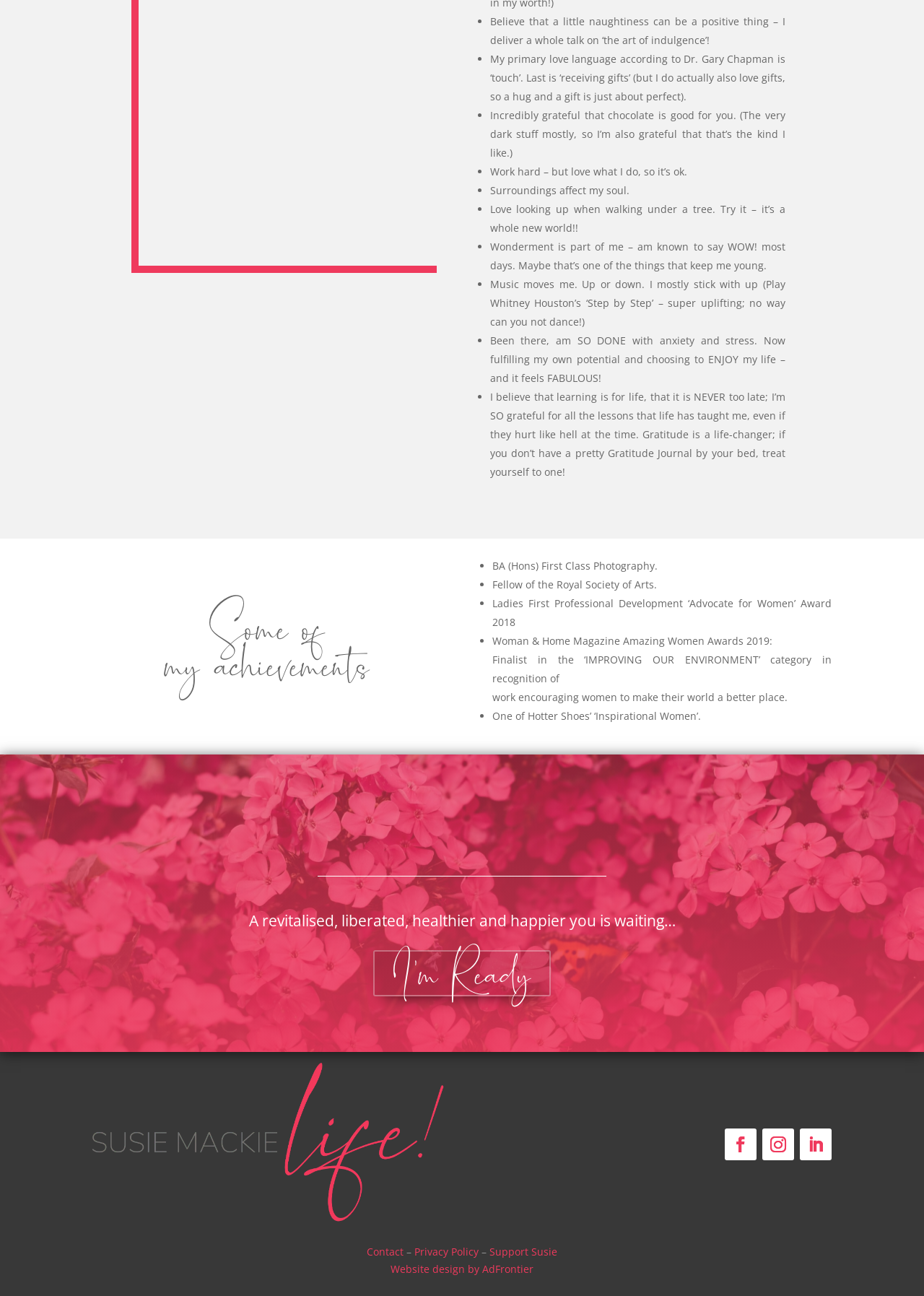Determine the bounding box coordinates of the clickable region to execute the instruction: "Click 'Website design by AdFrontier'". The coordinates should be four float numbers between 0 and 1, denoted as [left, top, right, bottom].

[0.423, 0.974, 0.577, 0.984]